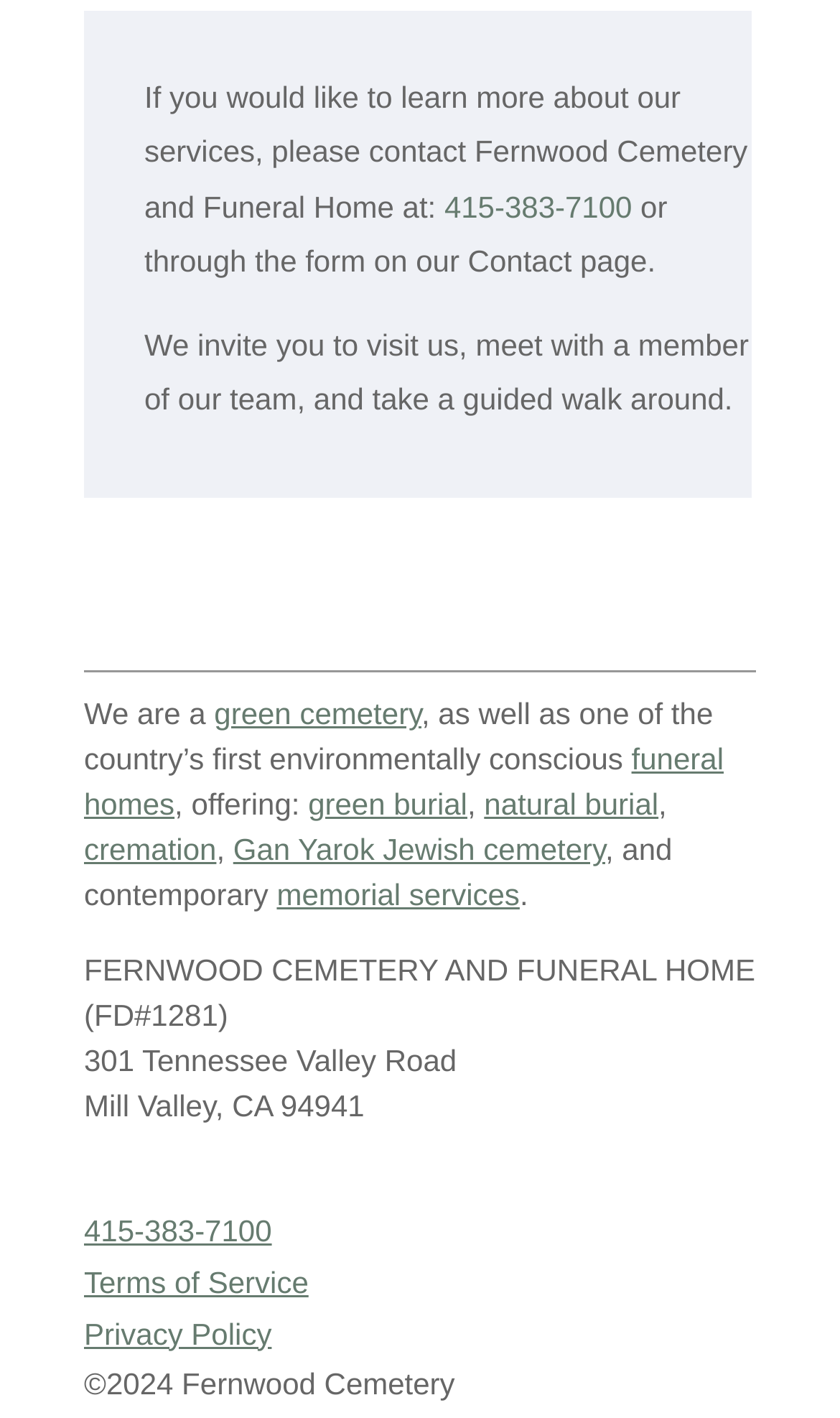Using the element description: "Fences", determine the bounding box coordinates. The coordinates should be in the format [left, top, right, bottom], with values between 0 and 1.

None